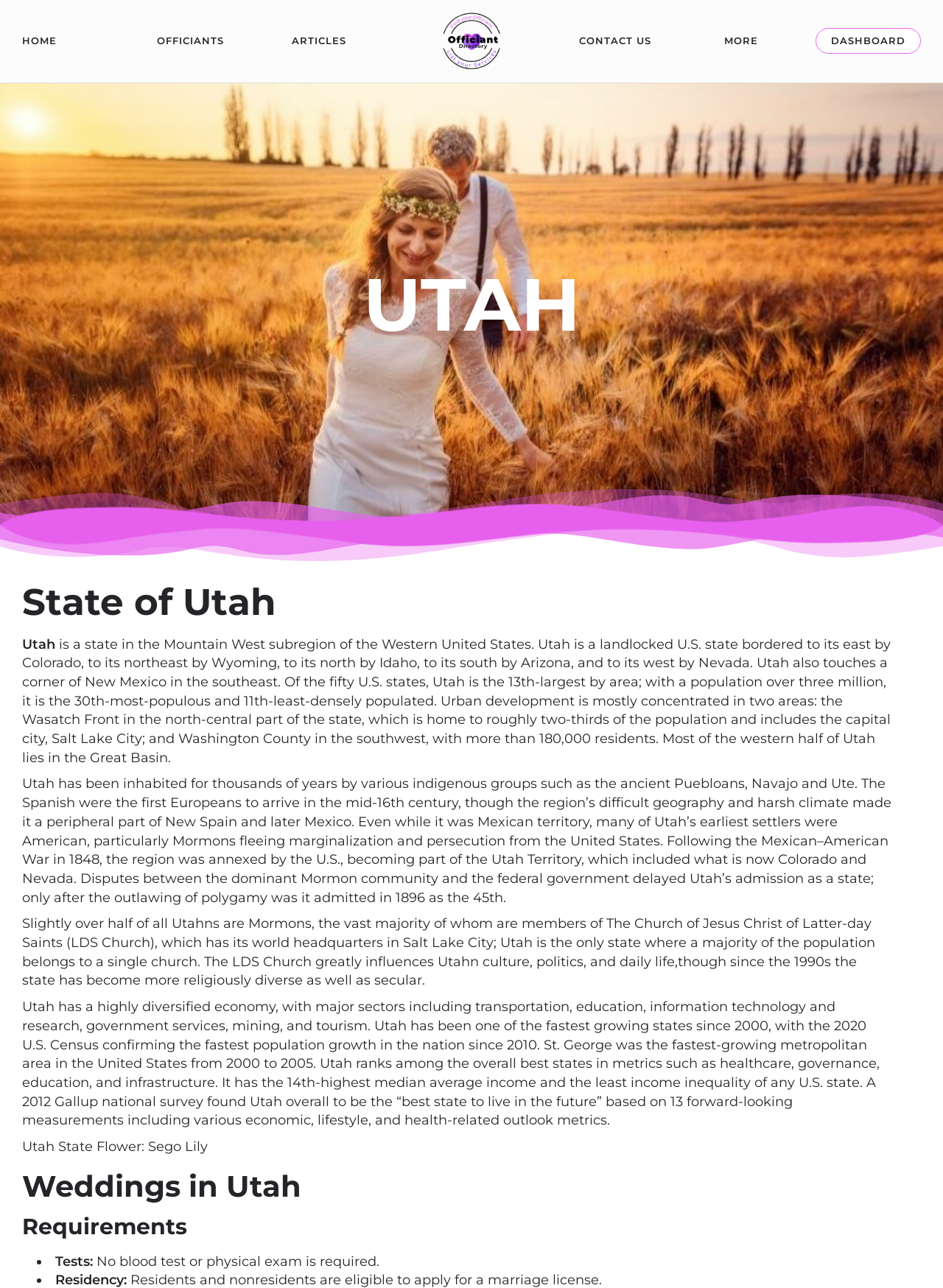Select the bounding box coordinates of the element I need to click to carry out the following instruction: "Click on UTAH".

[0.385, 0.201, 0.615, 0.271]